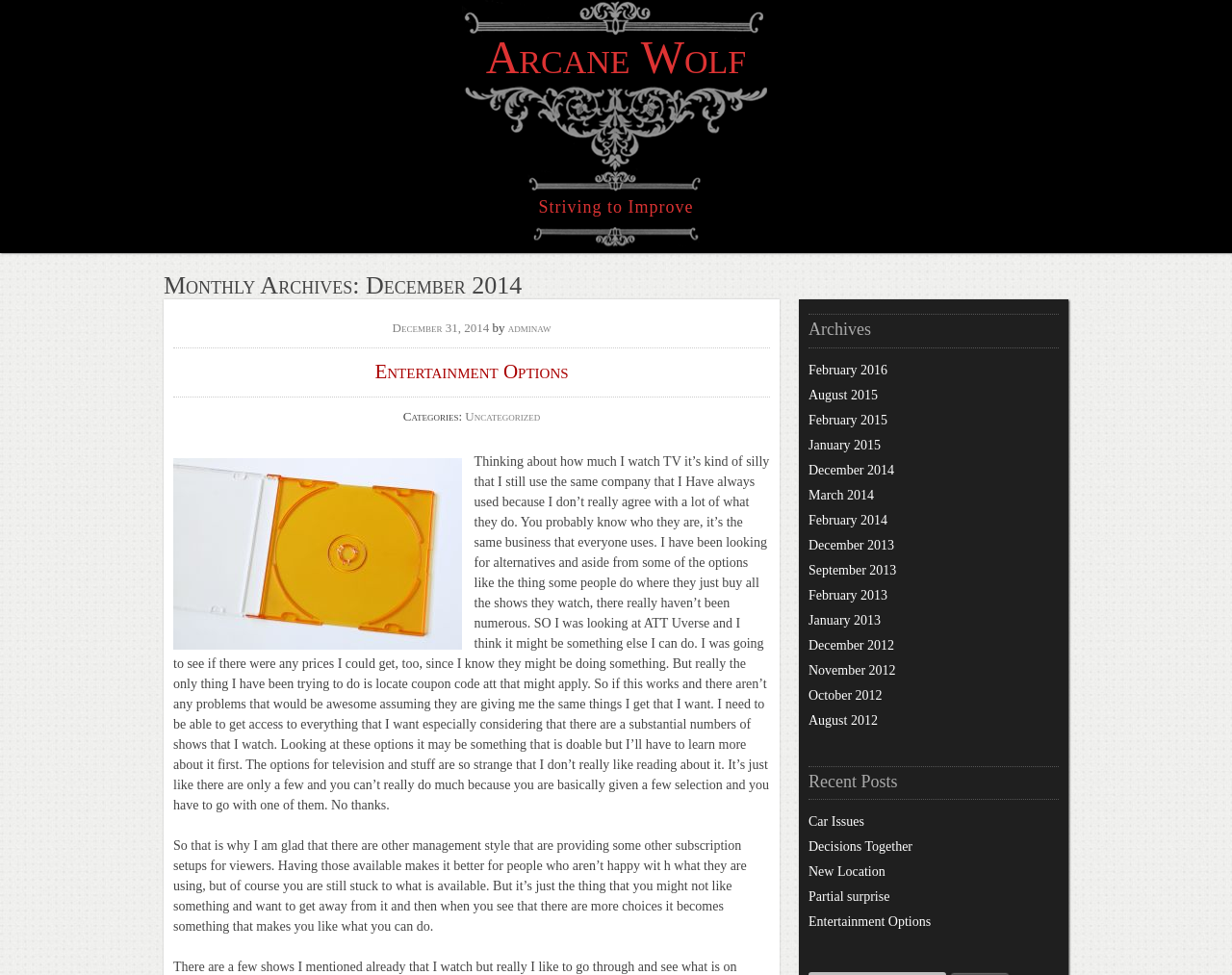Generate a comprehensive description of the webpage.

The webpage appears to be a blog or personal website, with a focus on the author's thoughts and experiences. At the top of the page, there is a heading that reads "Arcane Wolf" and a link to the same name, which suggests that this is the title of the blog or website.

Below the title, there is a heading that reads "Striving to Improve", which may be a subtitle or tagline for the blog. Next to this heading, there is a larger heading that reads "Monthly Archives: December 2014", which suggests that the content on this page is related to December 2014.

Under the "Monthly Archives" heading, there is a section that appears to be a blog post or article. The post discusses the author's thoughts on television and entertainment options, and how they are considering switching to a different provider. The text is quite lengthy and includes several paragraphs.

To the right of the blog post, there is a section that appears to be a sidebar or menu. This section includes several links to different categories, such as "Archives" and "Recent Posts". The "Archives" section includes links to different months and years, suggesting that the blog has been active for some time. The "Recent Posts" section includes links to several recent articles or blog posts, with titles such as "Car Issues", "Decisions Together", and "New Location".

There is also an image on the page, which appears to be a CD or DVD case. The image is located below the blog post and to the left of the sidebar.

Overall, the webpage appears to be a personal blog or website, with a focus on the author's thoughts and experiences. The content is primarily text-based, with a few links and an image added to break up the text.